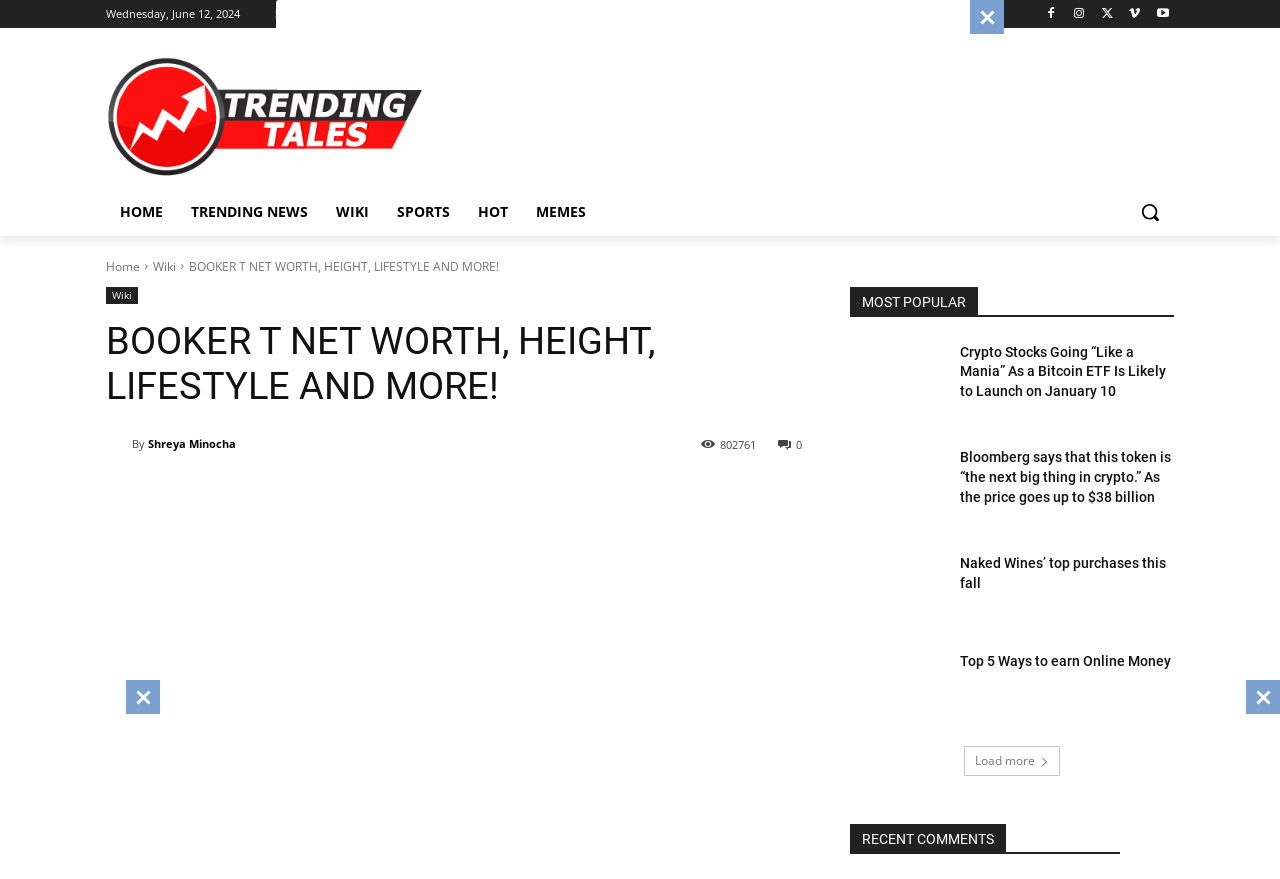Determine the bounding box coordinates for the element that should be clicked to follow this instruction: "Visit the 'HOME' page". The coordinates should be given as four float numbers between 0 and 1, in the format [left, top, right, bottom].

[0.083, 0.213, 0.138, 0.268]